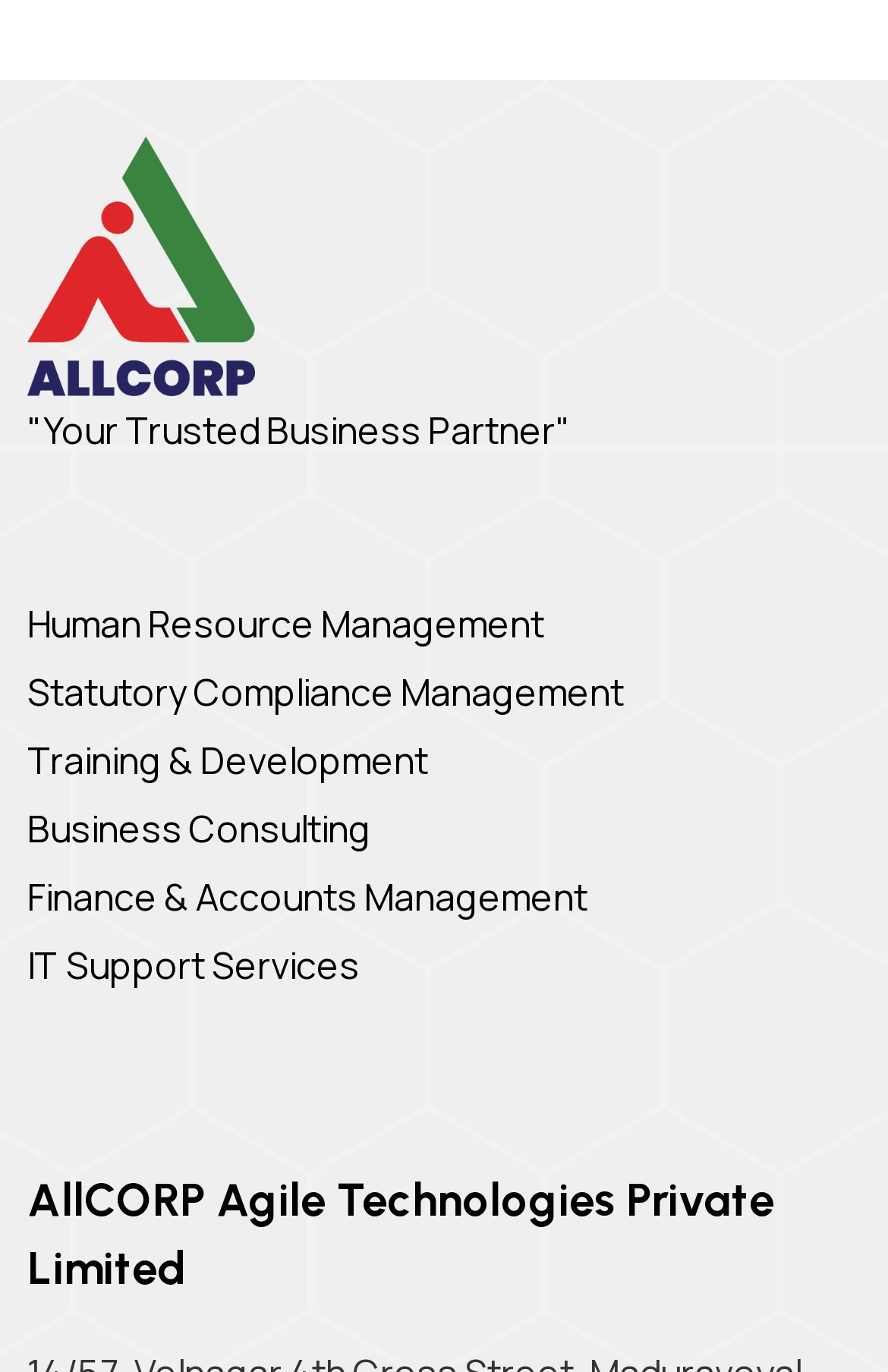Give a short answer to this question using one word or a phrase:
How many services are listed?

7